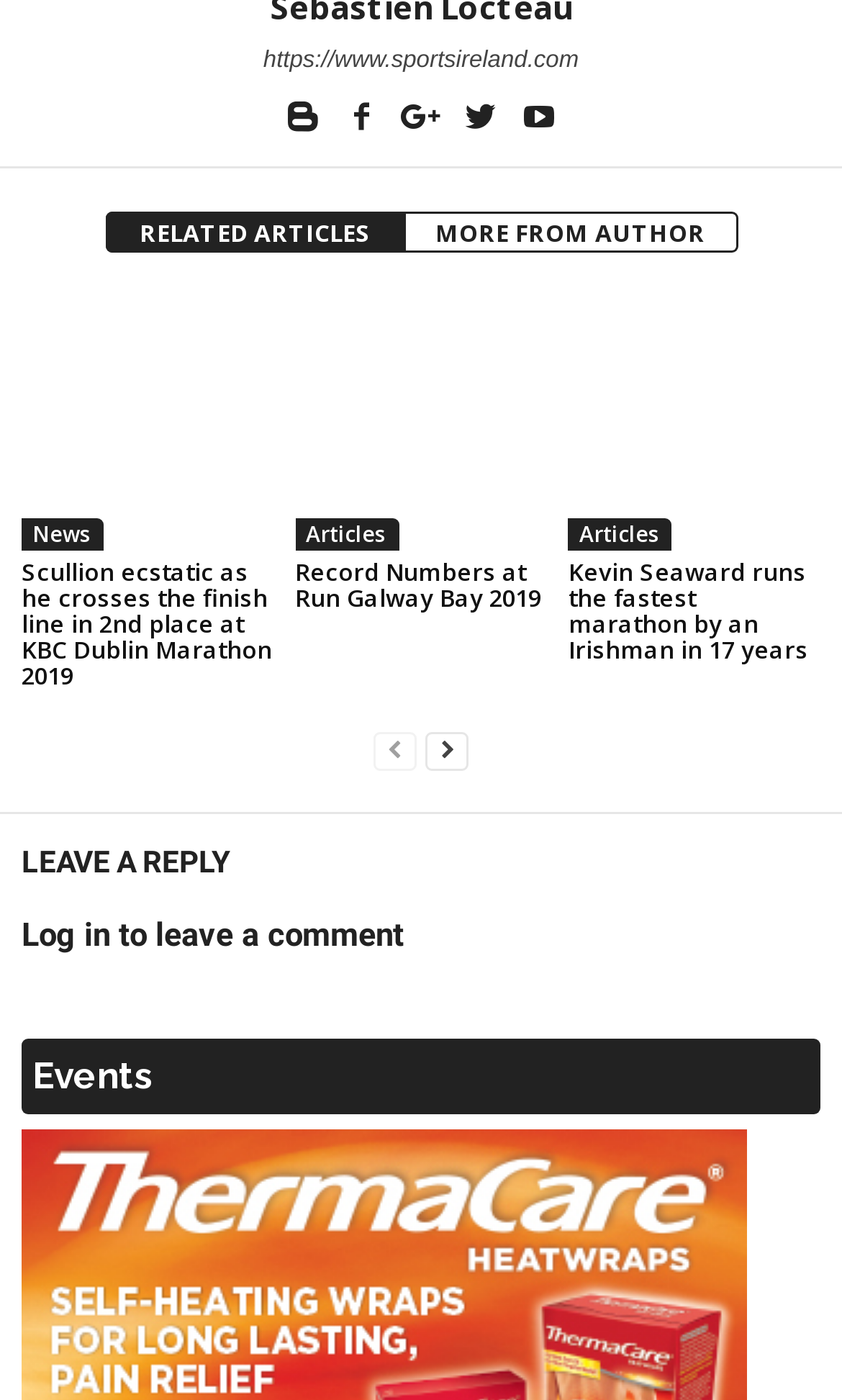Locate the UI element that matches the description Sebastien Locteau in the webpage screenshot. Return the bounding box coordinates in the format (top-left x, top-left y, bottom-right x, bottom-right y), with values ranging from 0 to 1.

[0.321, 0.102, 0.679, 0.133]